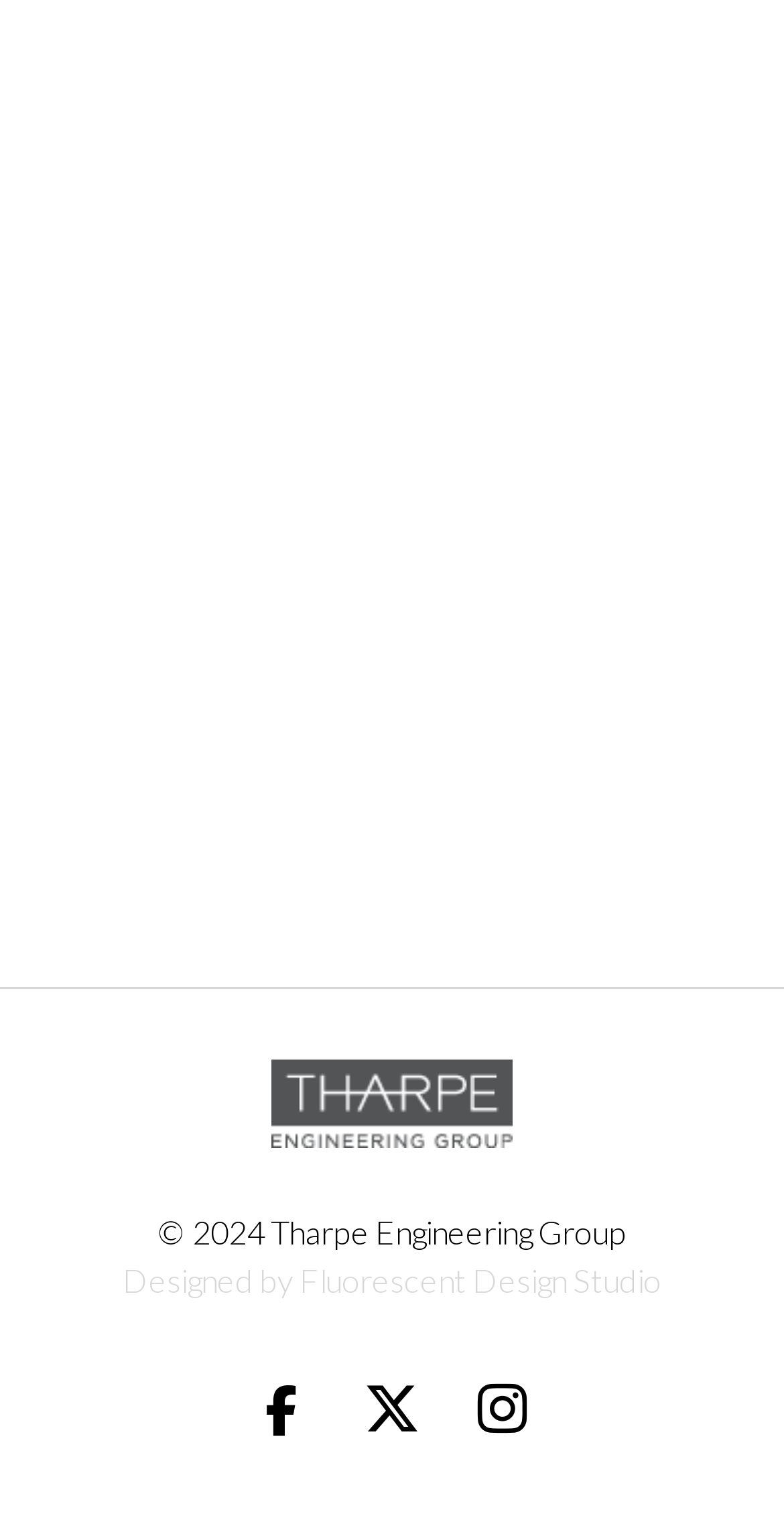Given the element description: "Tharpe Engineering Group", predict the bounding box coordinates of this UI element. The coordinates must be four float numbers between 0 and 1, given as [left, top, right, bottom].

[0.345, 0.793, 0.799, 0.818]